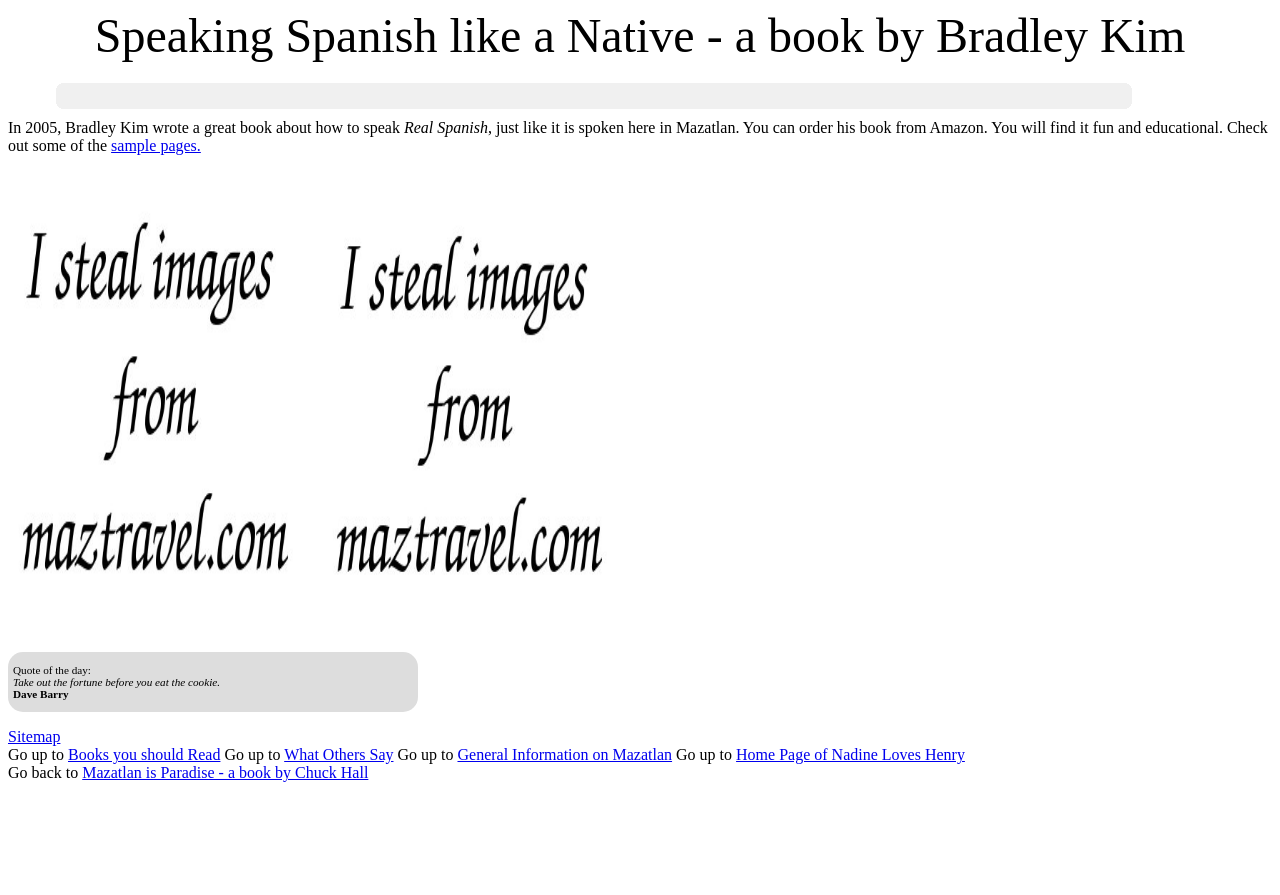Bounding box coordinates are given in the format (top-left x, top-left y, bottom-right x, bottom-right y). All values should be floating point numbers between 0 and 1. Provide the bounding box coordinate for the UI element described as: sample pages.

[0.087, 0.153, 0.157, 0.172]